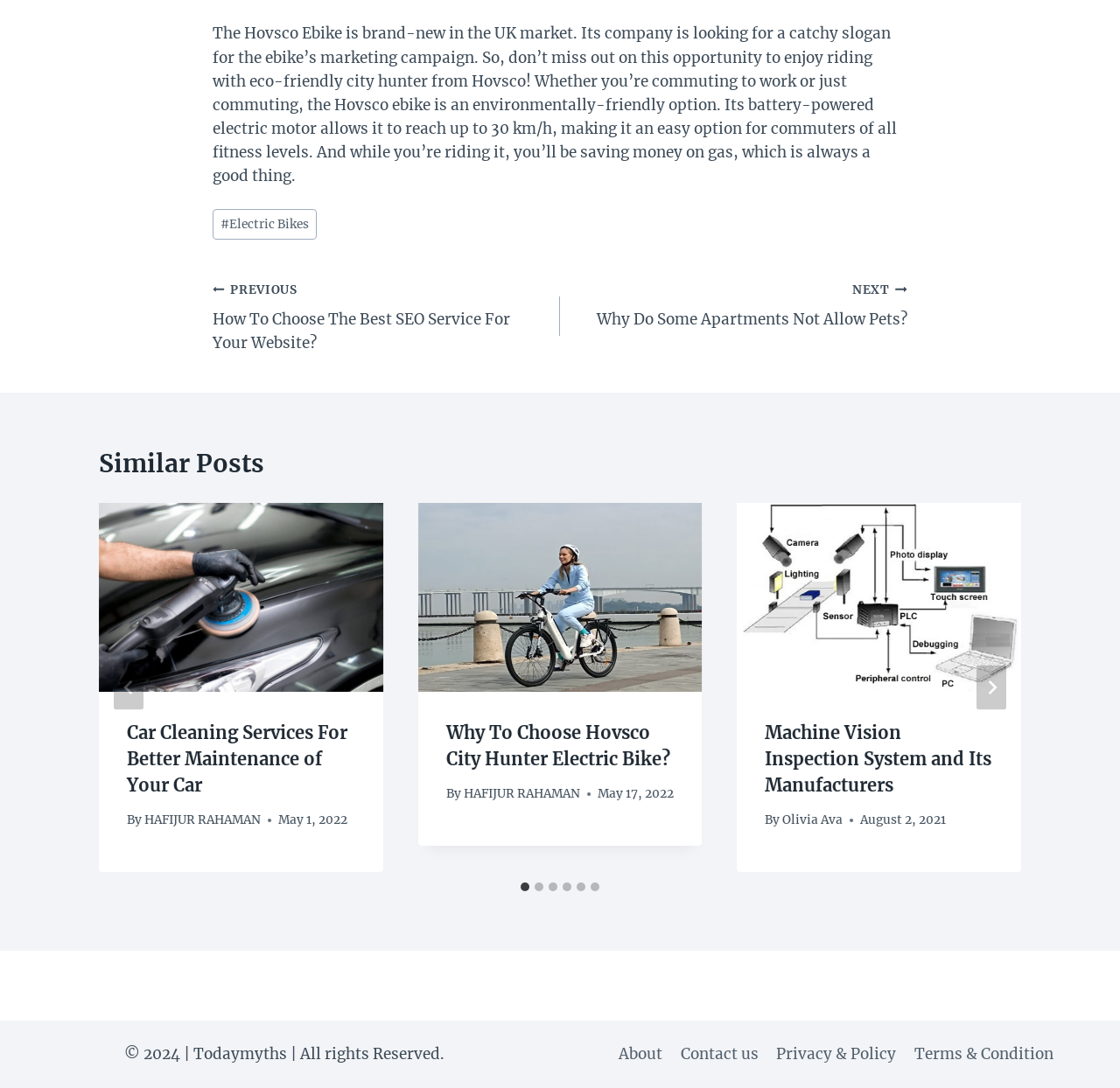Determine the bounding box coordinates of the clickable area required to perform the following instruction: "Click the 'Why To Choose Hovsco City Hunter Electric Bike?' link". The coordinates should be represented as four float numbers between 0 and 1: [left, top, right, bottom].

[0.373, 0.462, 0.627, 0.636]